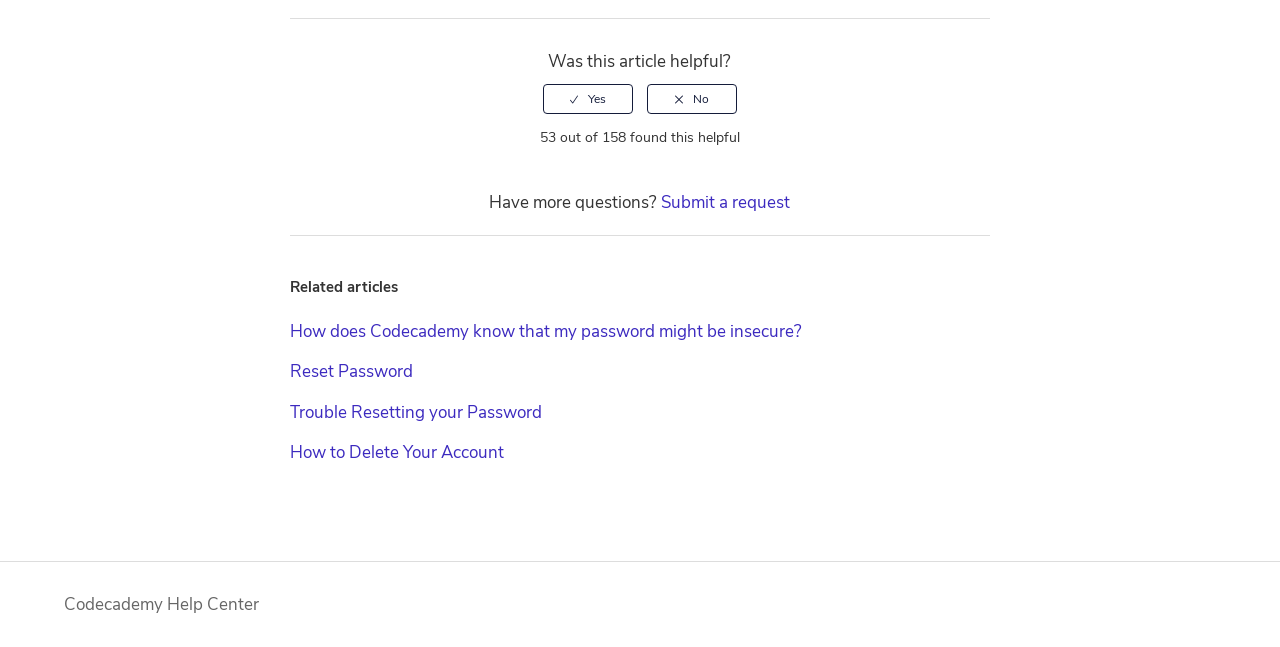Based on the element description: "Submit a request", identify the bounding box coordinates for this UI element. The coordinates must be four float numbers between 0 and 1, listed as [left, top, right, bottom].

[0.517, 0.295, 0.618, 0.33]